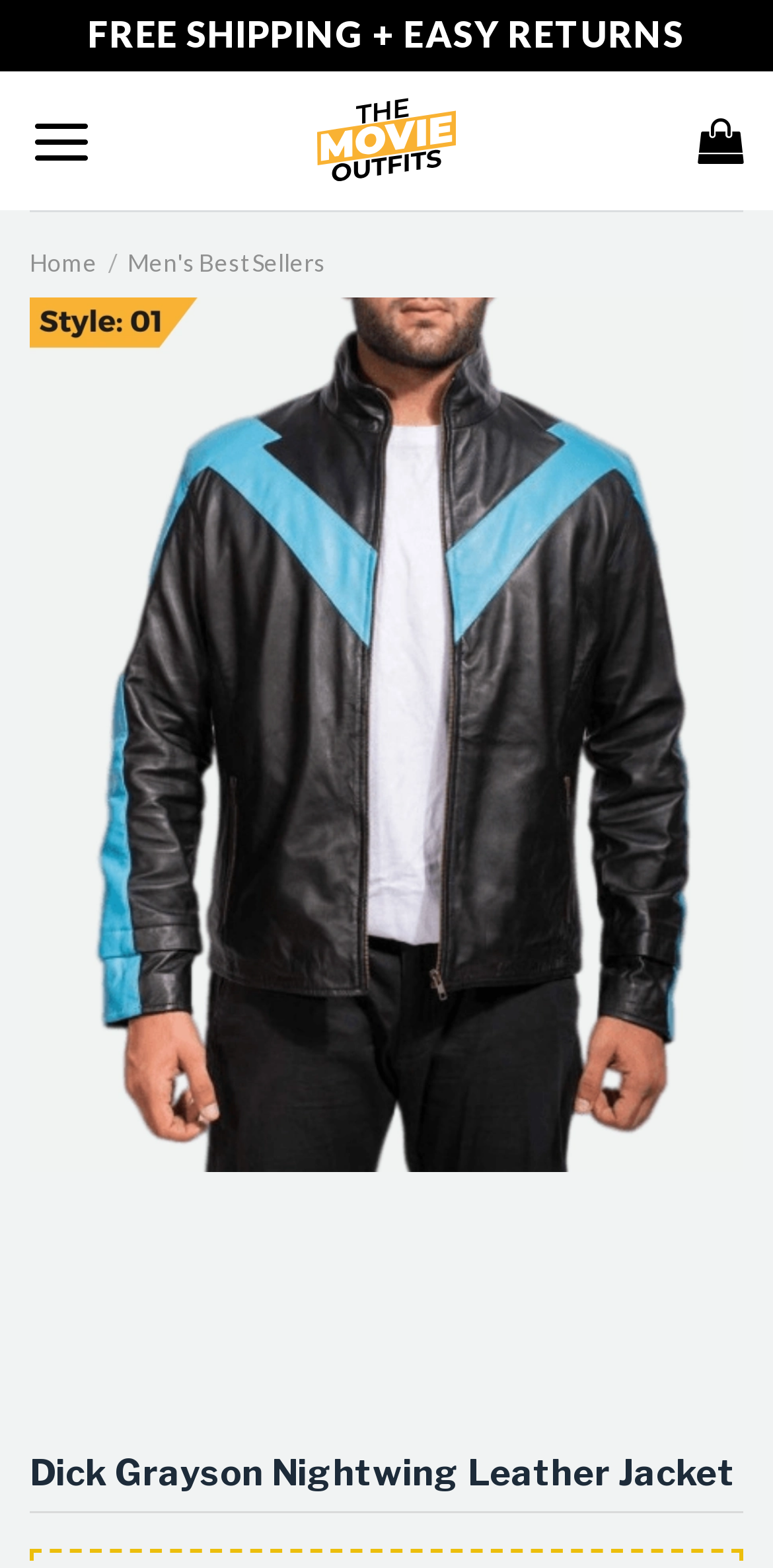What is the name of the website?
Respond with a short answer, either a single word or a phrase, based on the image.

The Movie Outfits